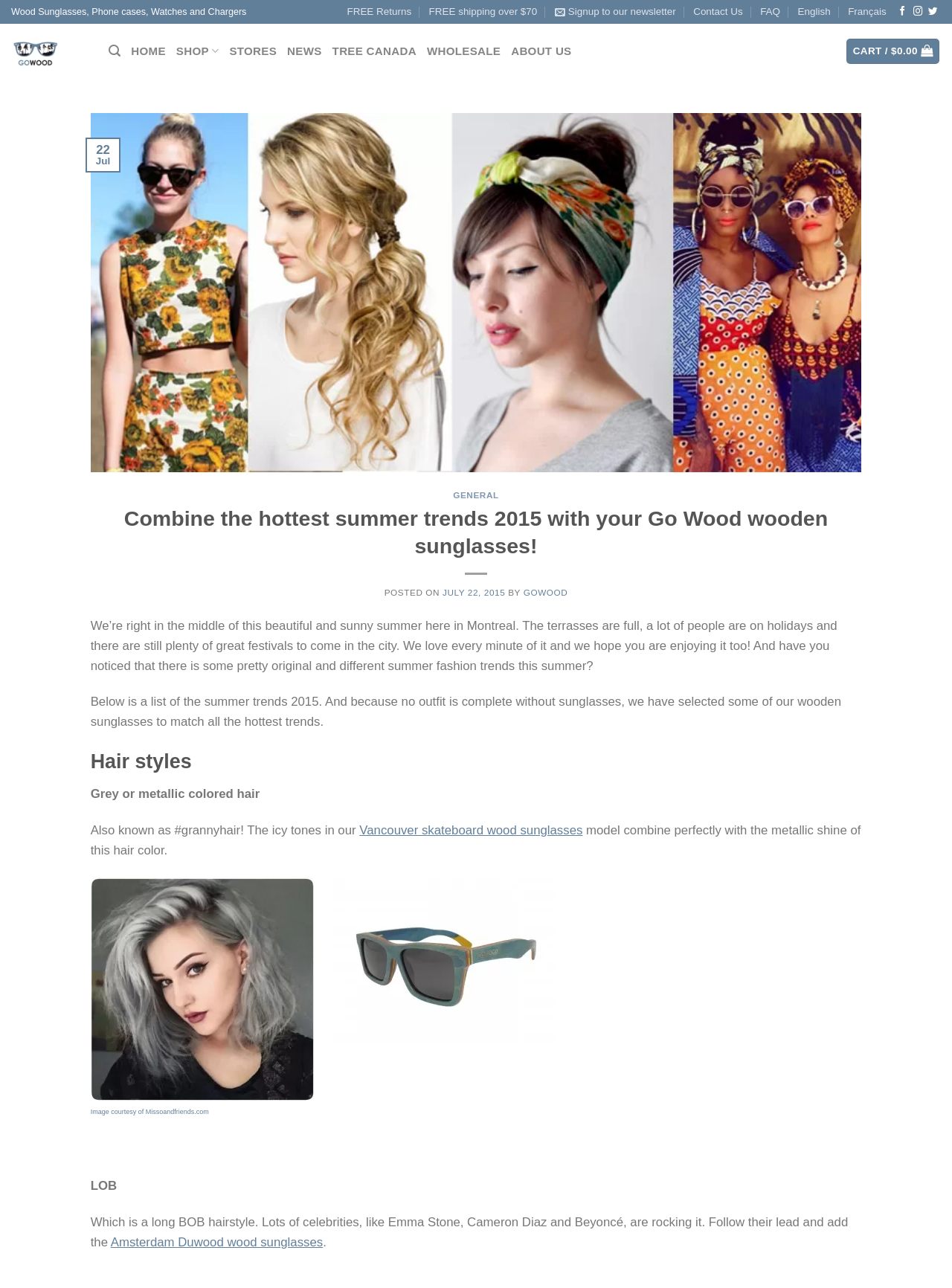What is the topic of the latest article?
Carefully analyze the image and provide a thorough answer to the question.

The main content of the webpage is an article about summer trends in 2015, which is evident from the headings and text in the article. The topic is clearly stated in the heading 'Combine the hottest summer trends 2015 with your Go Wood wooden sunglasses!'.